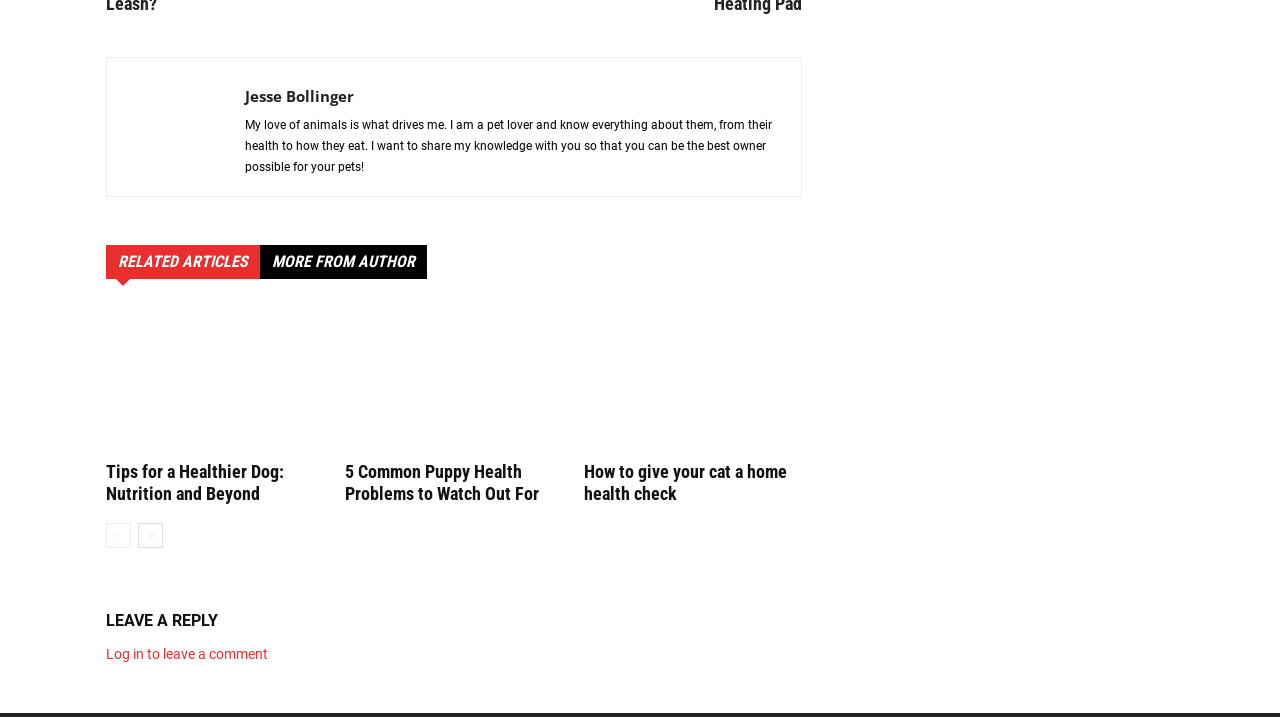Locate the bounding box coordinates of the clickable region to complete the following instruction: "Learn about healthier dog."

[0.083, 0.425, 0.253, 0.634]